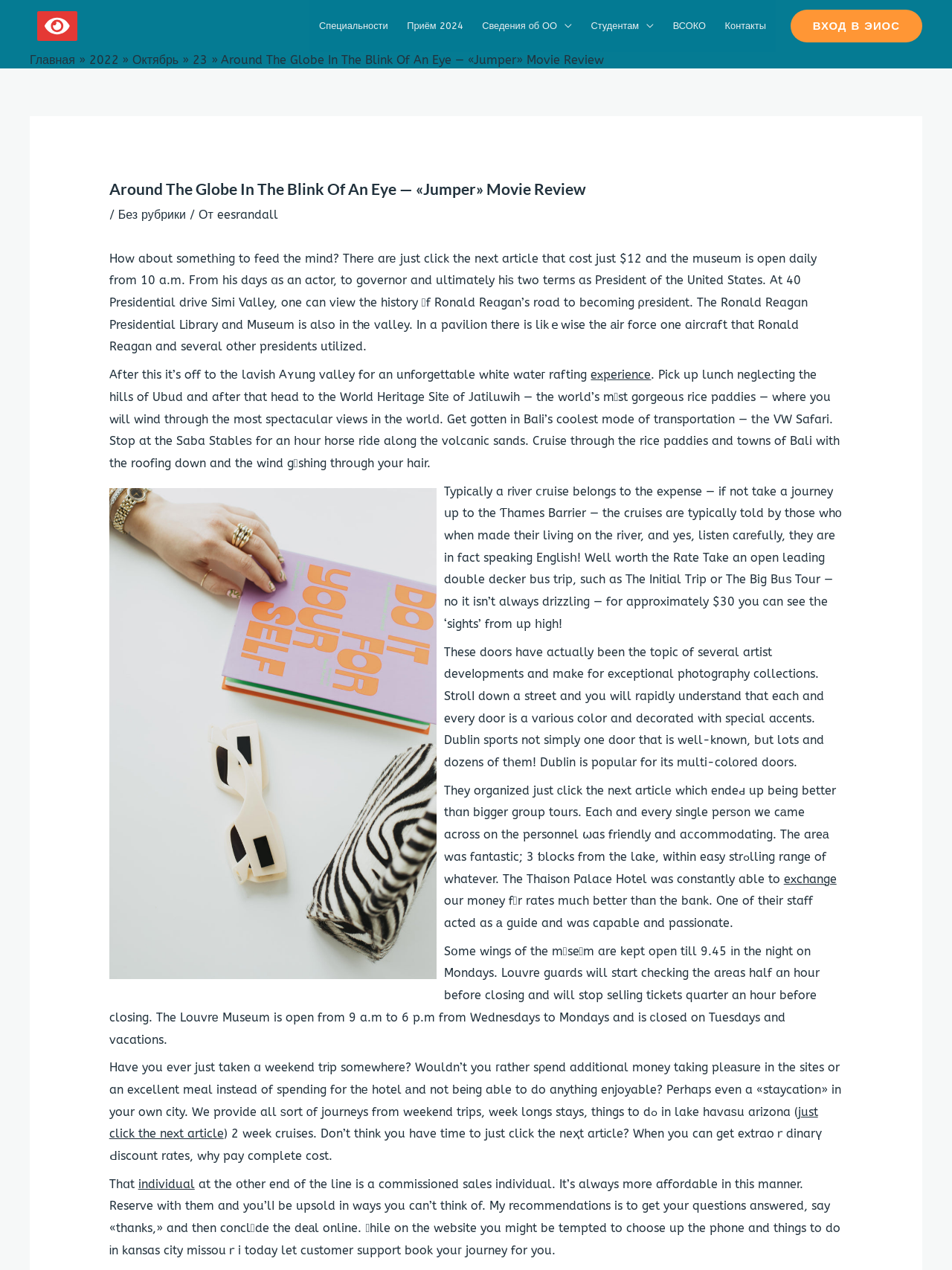Determine the bounding box coordinates of the element that should be clicked to execute the following command: "Click the 'experience' link".

[0.621, 0.289, 0.684, 0.301]